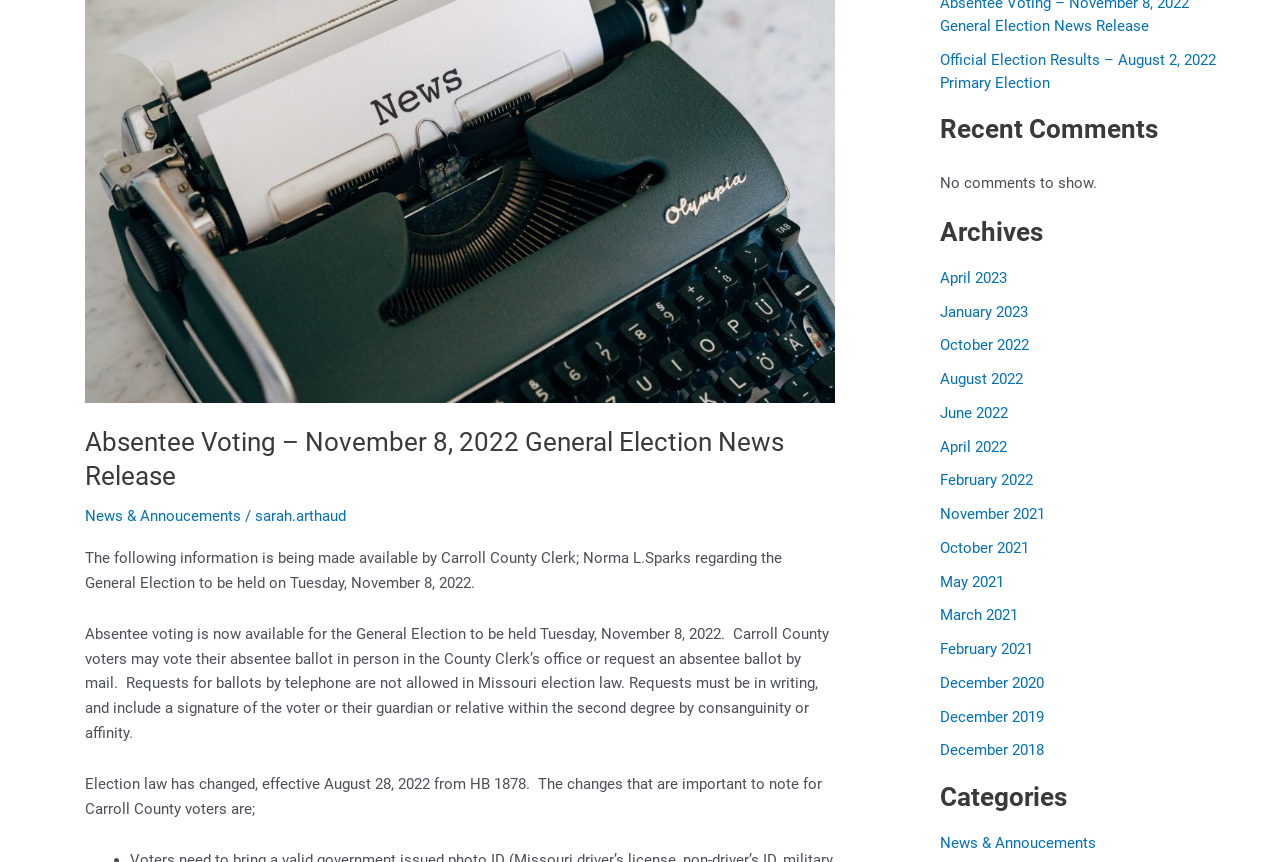Using the webpage screenshot, find the UI element described by sarah.arthaud. Provide the bounding box coordinates in the format (top-left x, top-left y, bottom-right x, bottom-right y), ensuring all values are floating point numbers between 0 and 1.

[0.199, 0.589, 0.27, 0.609]